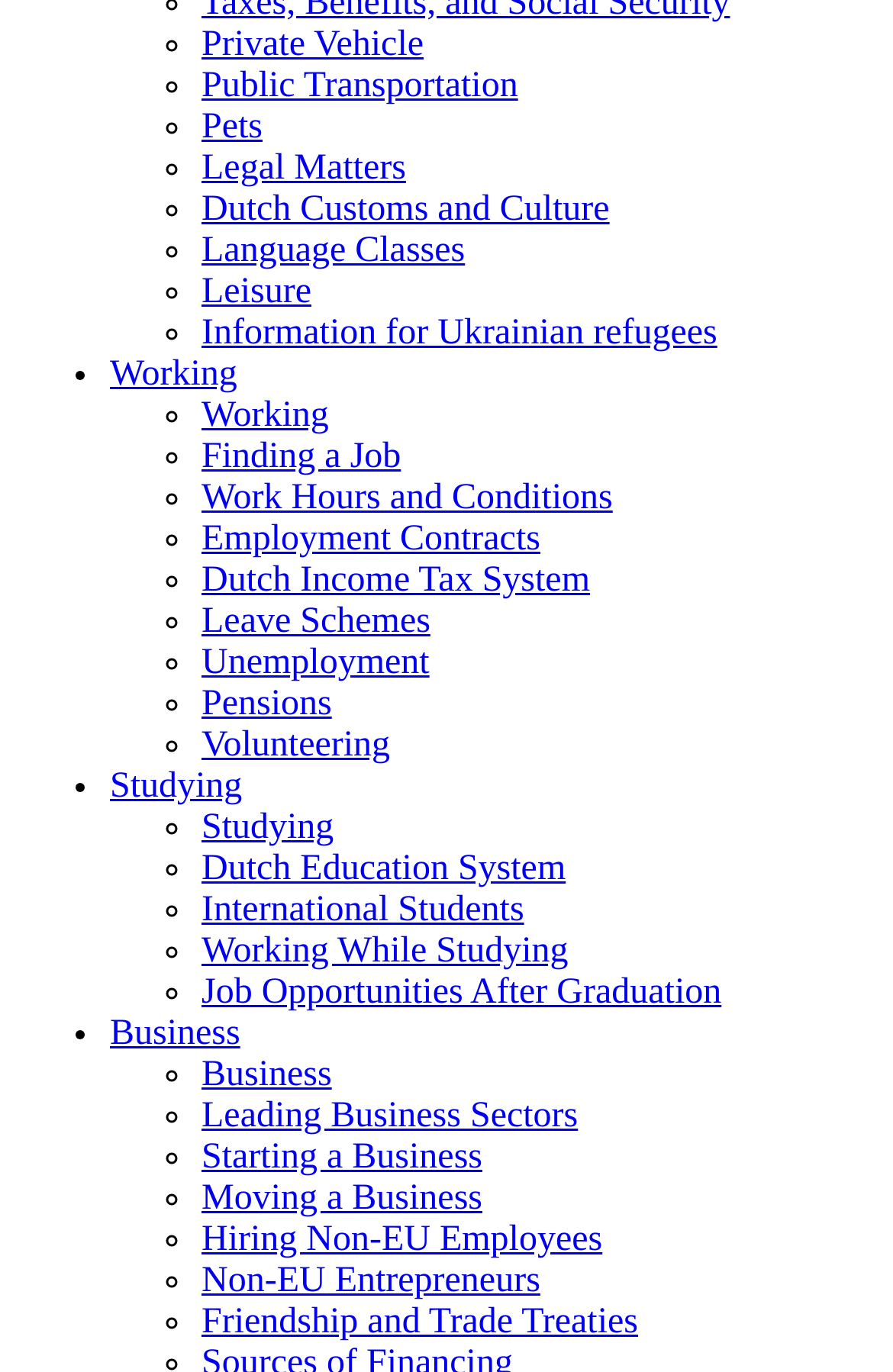Please find the bounding box coordinates of the element's region to be clicked to carry out this instruction: "Read about Friendship and Trade Treaties".

[0.226, 0.949, 0.715, 0.977]